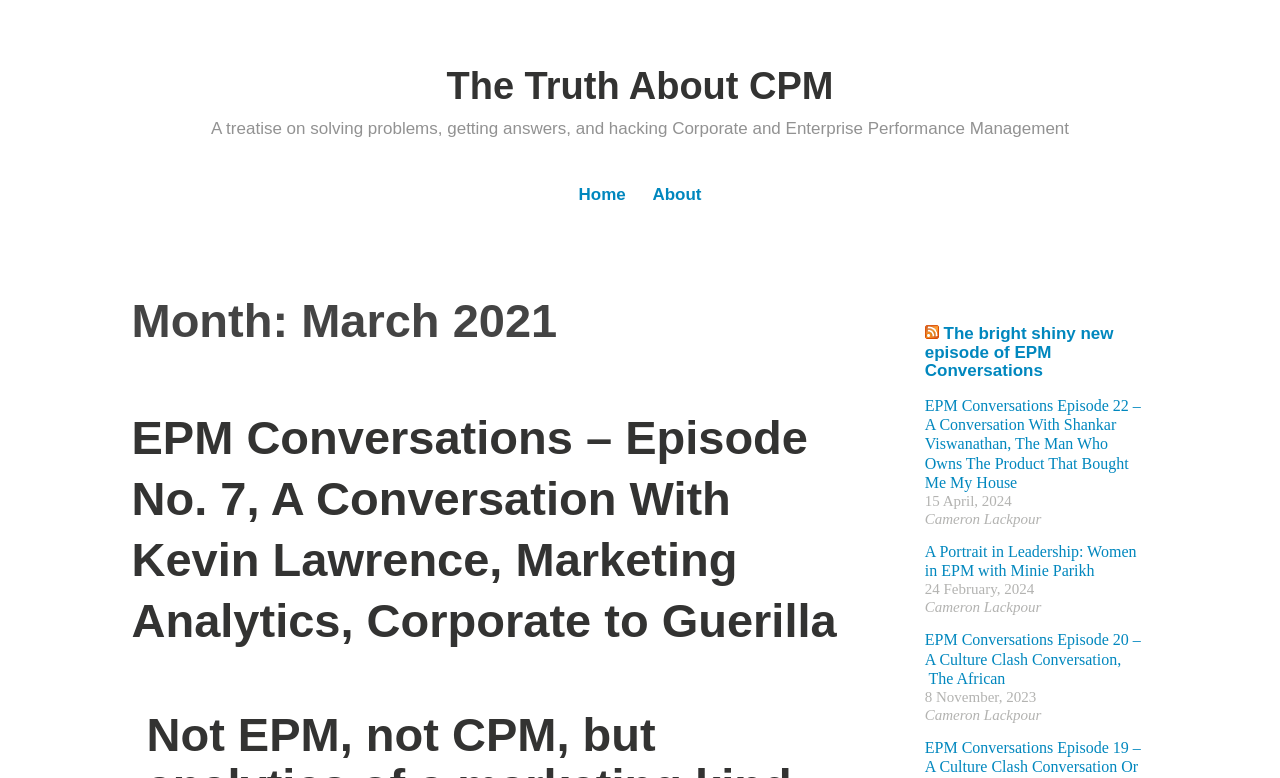Please identify the bounding box coordinates of where to click in order to follow the instruction: "listen to EPM Conversations episode 7".

[0.103, 0.528, 0.654, 0.831]